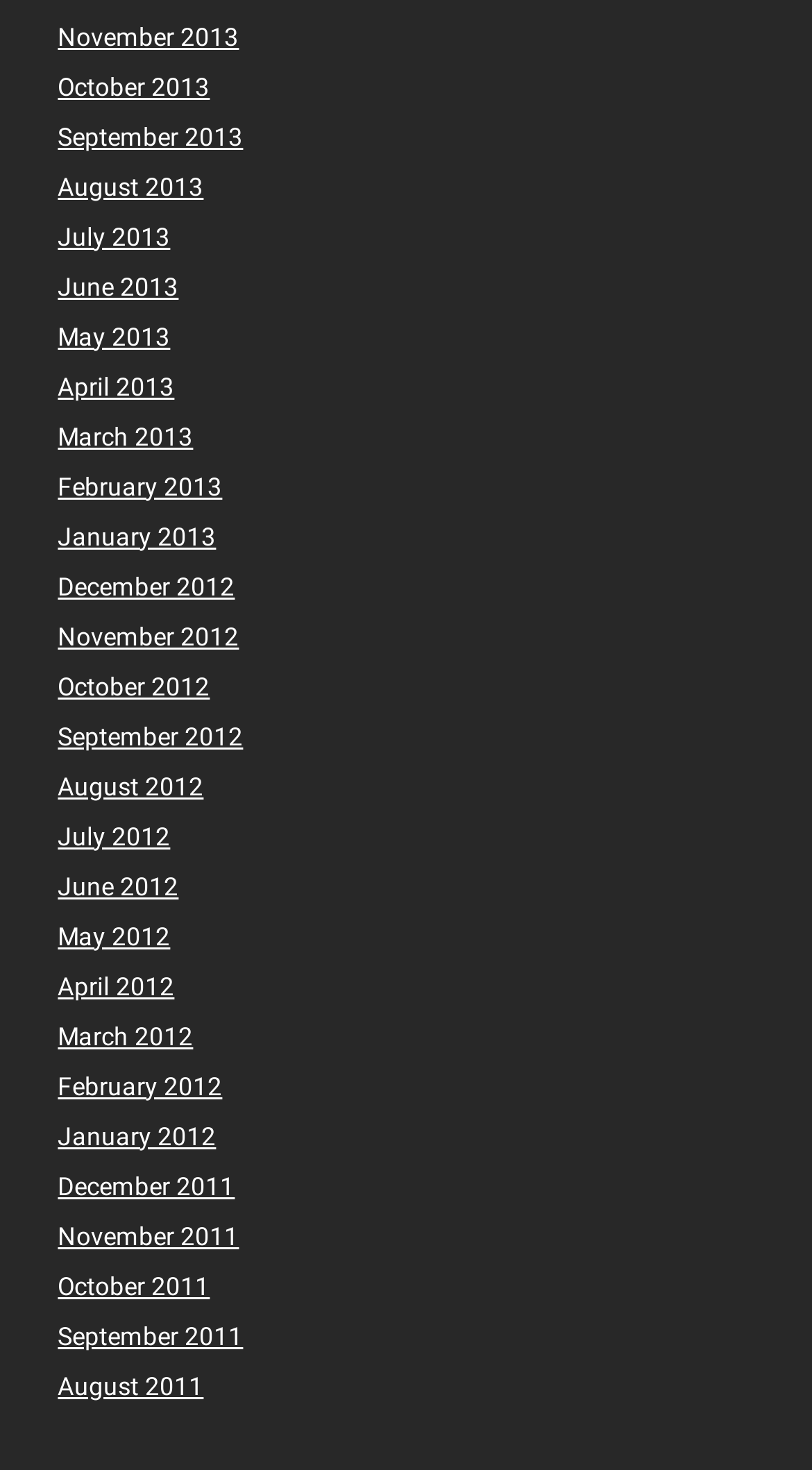What is the vertical position of 'June 2012' relative to 'June 2013'?
Based on the screenshot, answer the question with a single word or phrase.

Below